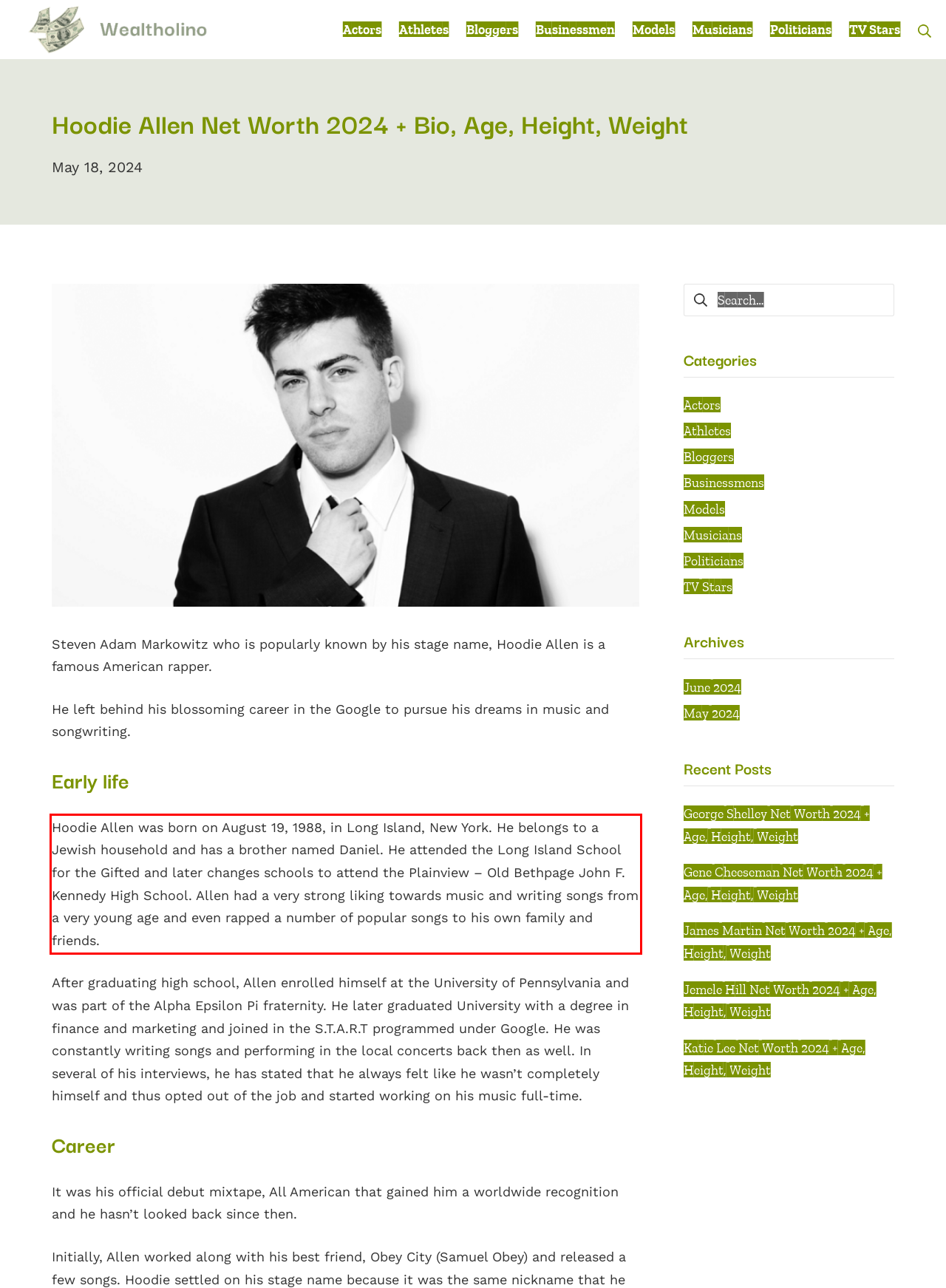Analyze the screenshot of the webpage that features a red bounding box and recognize the text content enclosed within this red bounding box.

Hoodie Allen was born on August 19, 1988, in Long Island, New York. He belongs to a Jewish household and has a brother named Daniel. He attended the Long Island School for the Gifted and later changes schools to attend the Plainview – Old Bethpage John F. Kennedy High School. Allen had a very strong liking towards music and writing songs from a very young age and even rapped a number of popular songs to his own family and friends.